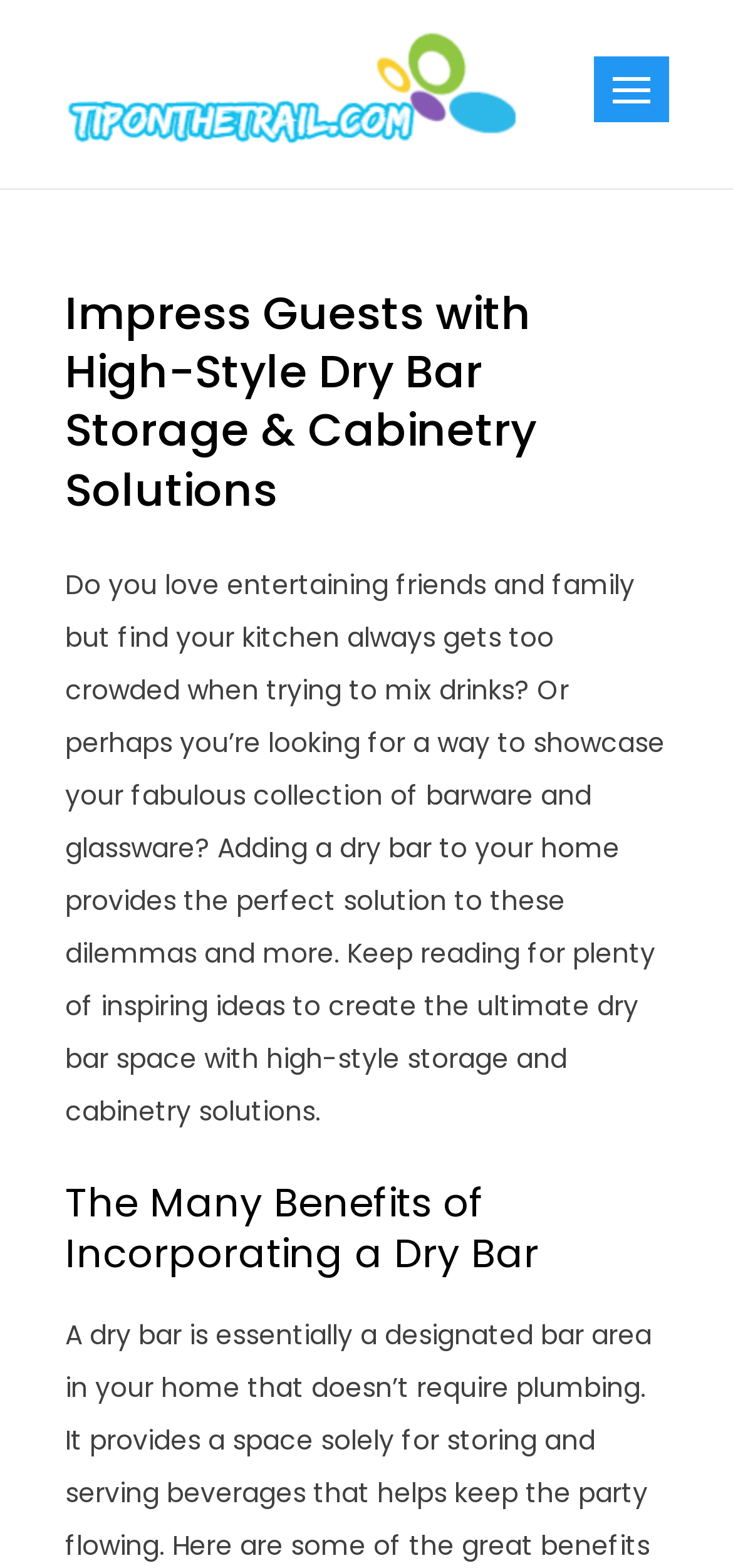Answer the question below in one word or phrase:
What is the position of the logo on the webpage?

Top left